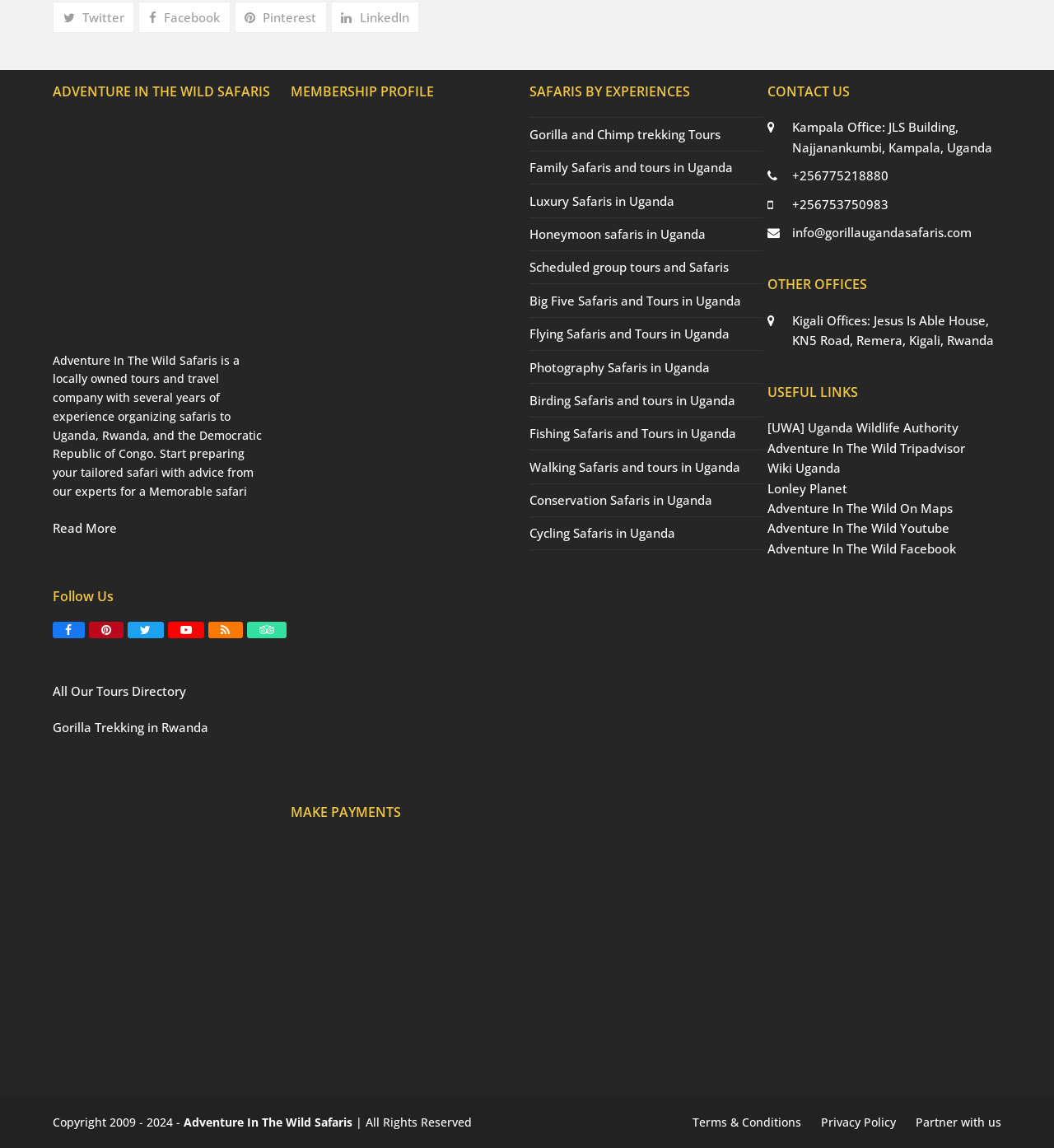Kindly determine the bounding box coordinates of the area that needs to be clicked to fulfill this instruction: "Follow us on Facebook".

[0.05, 0.542, 0.08, 0.556]